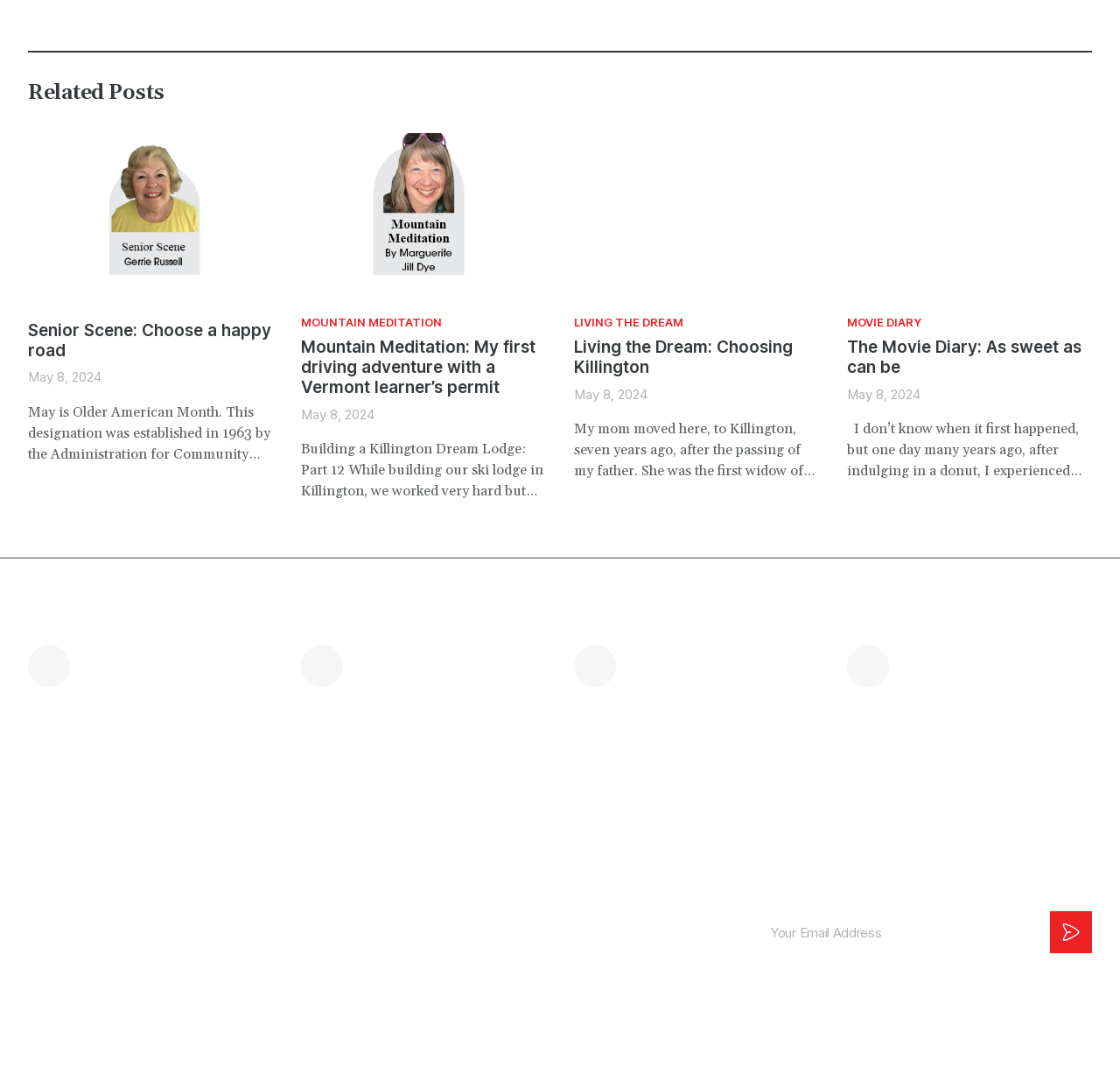Specify the bounding box coordinates (top-left x, top-left y, bottom-right x, bottom-right y) of the UI element in the screenshot that matches this description: 5465 U.S. 4Killington, VT 05751

[0.025, 0.605, 0.244, 0.644]